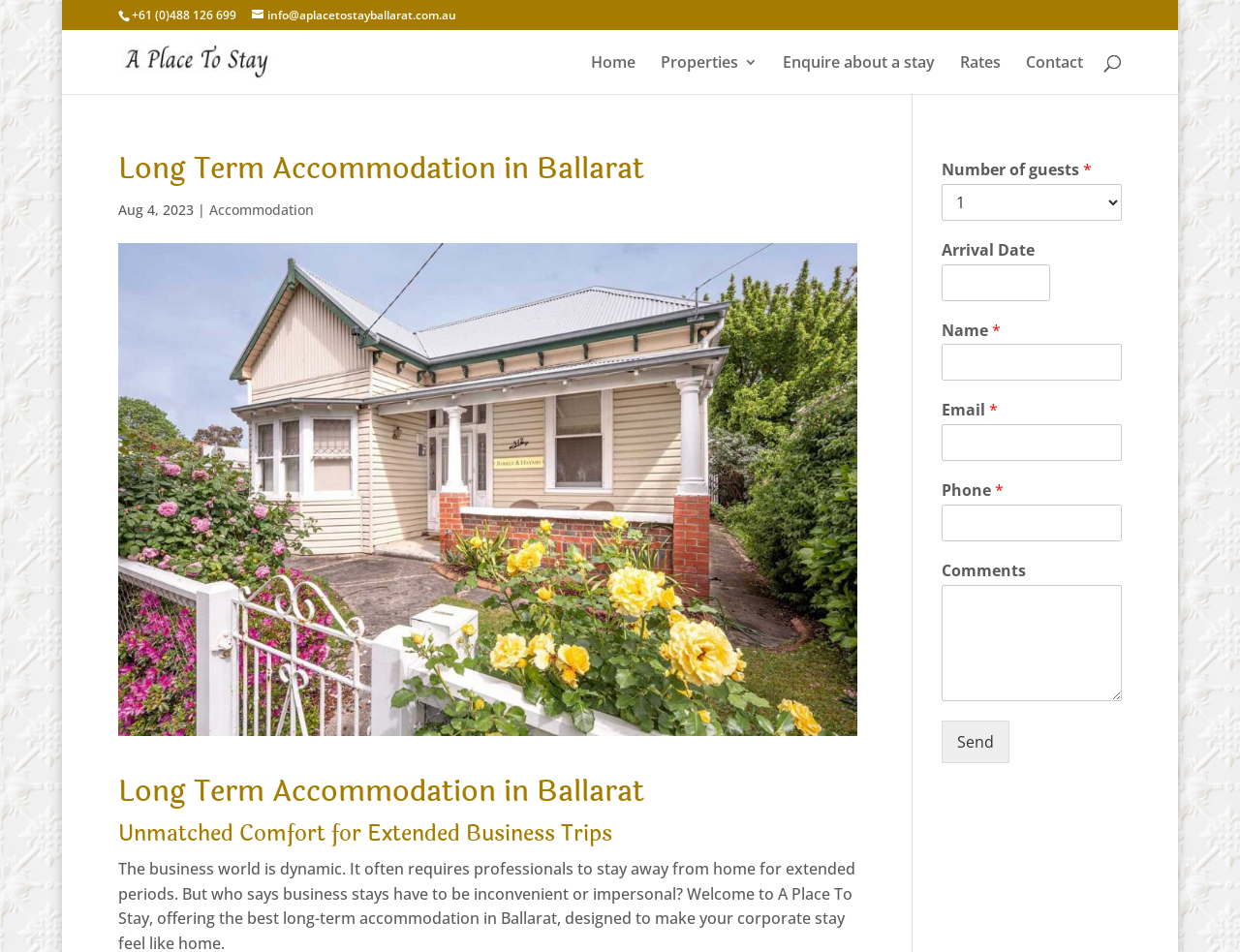Find the bounding box coordinates for the UI element whose description is: "Home". The coordinates should be four float numbers between 0 and 1, in the format [left, top, right, bottom].

None